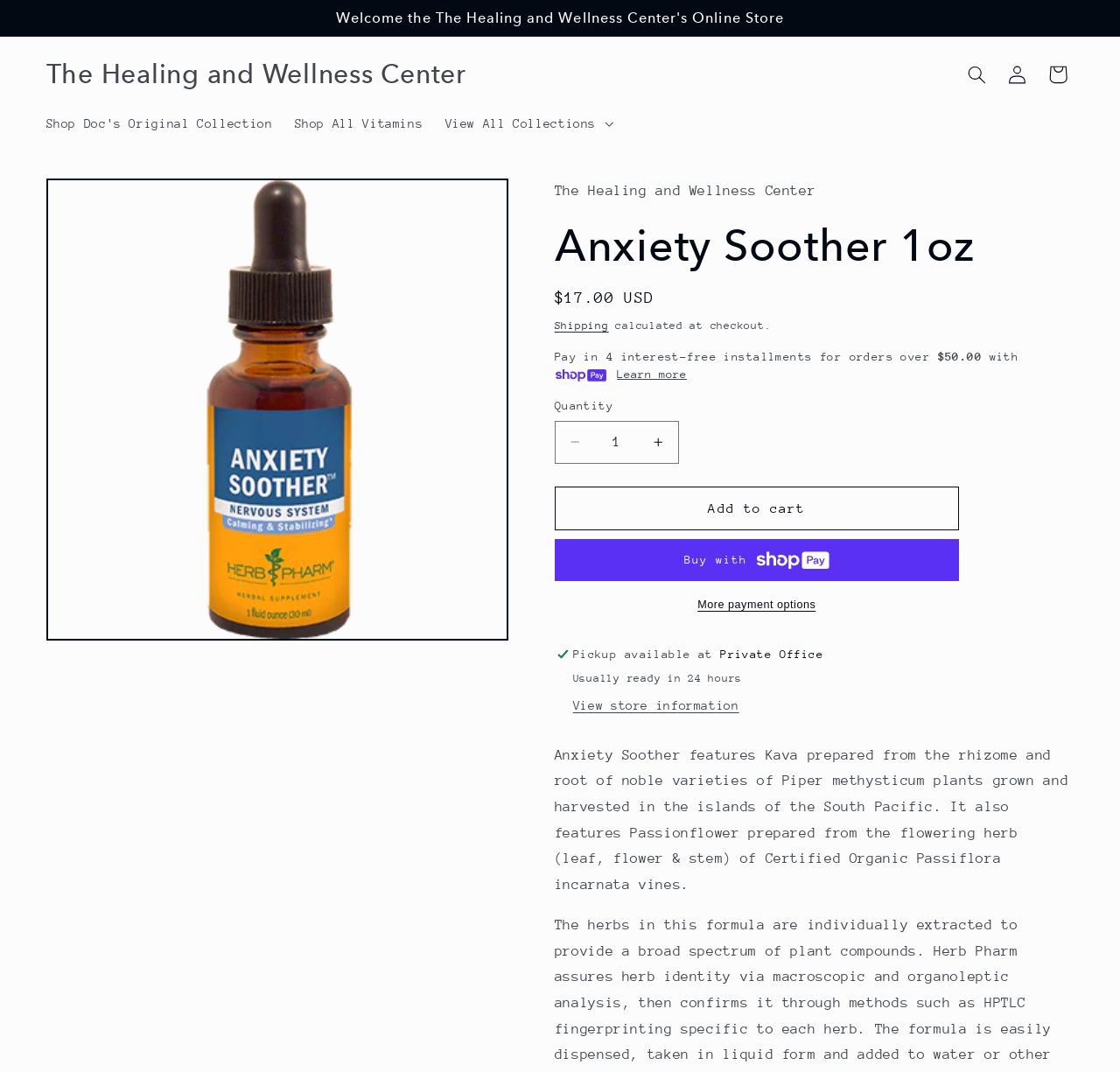Could you provide the bounding box coordinates for the portion of the screen to click to complete this instruction: "Search"?

[0.854, 0.051, 0.89, 0.089]